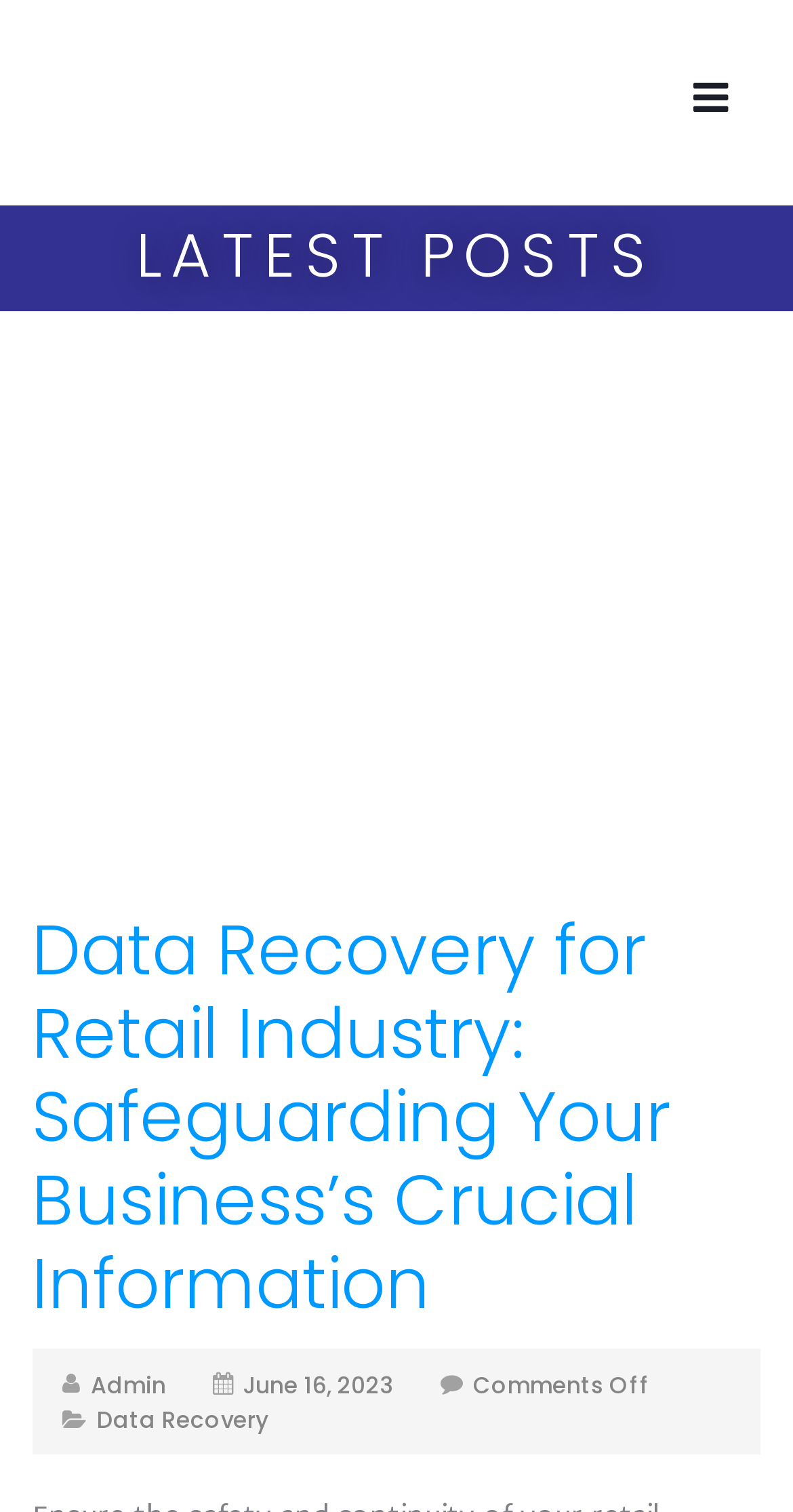What is the date of the latest post?
Use the image to give a comprehensive and detailed response to the question.

In the 'LATEST POSTS' section, I can see a link 'June 16, 2023' which is likely the date of the latest post.